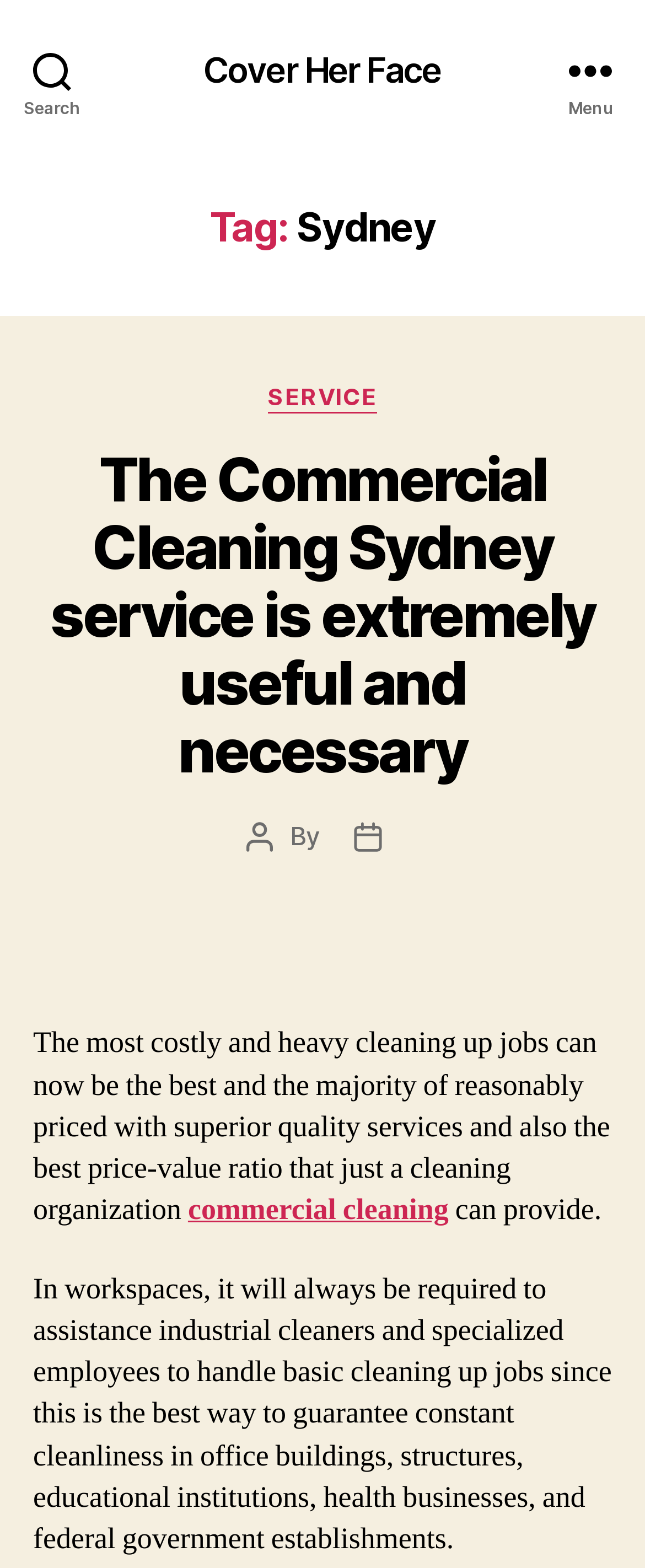Show the bounding box coordinates for the HTML element as described: "commercial cleaning".

[0.291, 0.76, 0.696, 0.784]